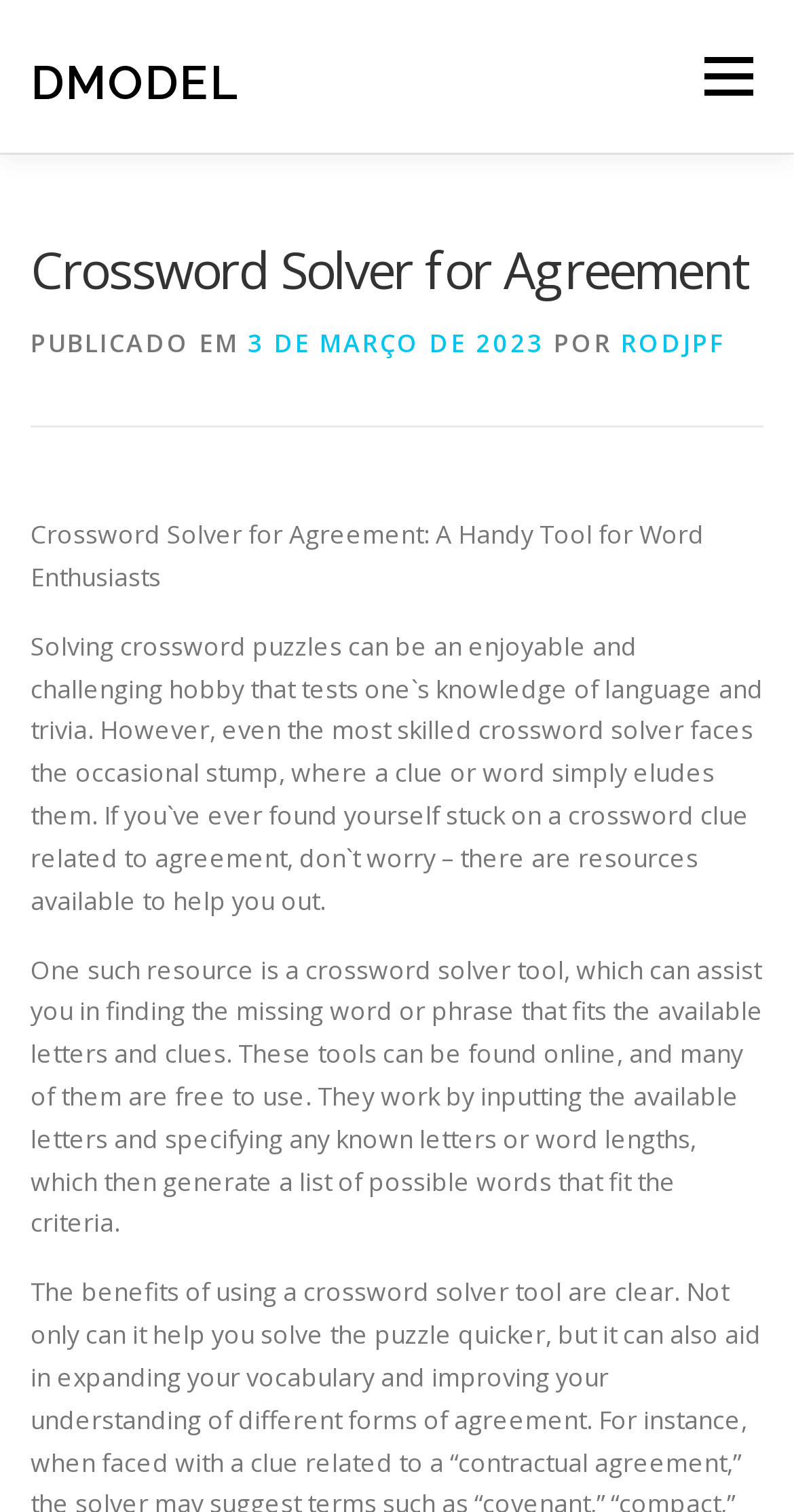Determine the bounding box coordinates for the HTML element described here: "rodjpf".

[0.782, 0.215, 0.913, 0.238]